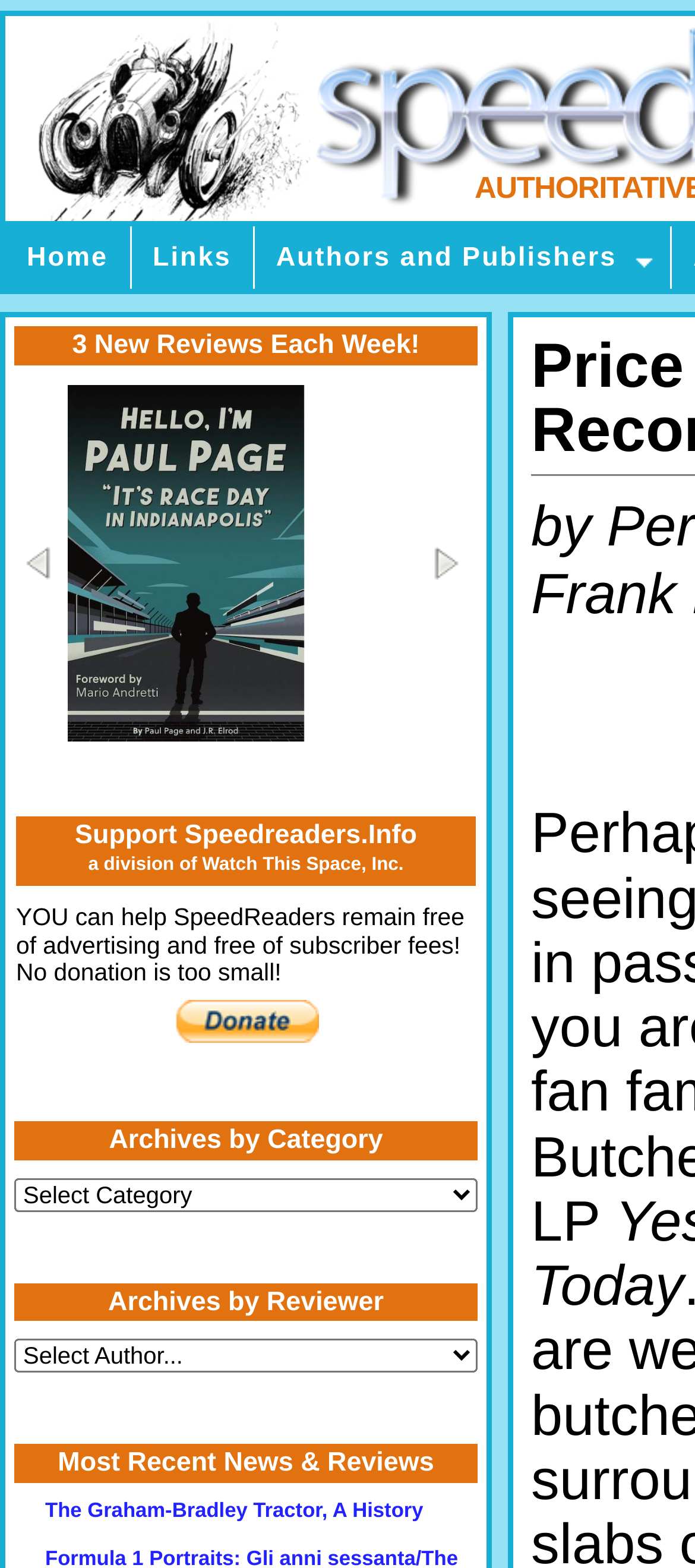What is the purpose of the button on the webpage?
Look at the image and answer the question with a single word or phrase.

Make PayPal payment